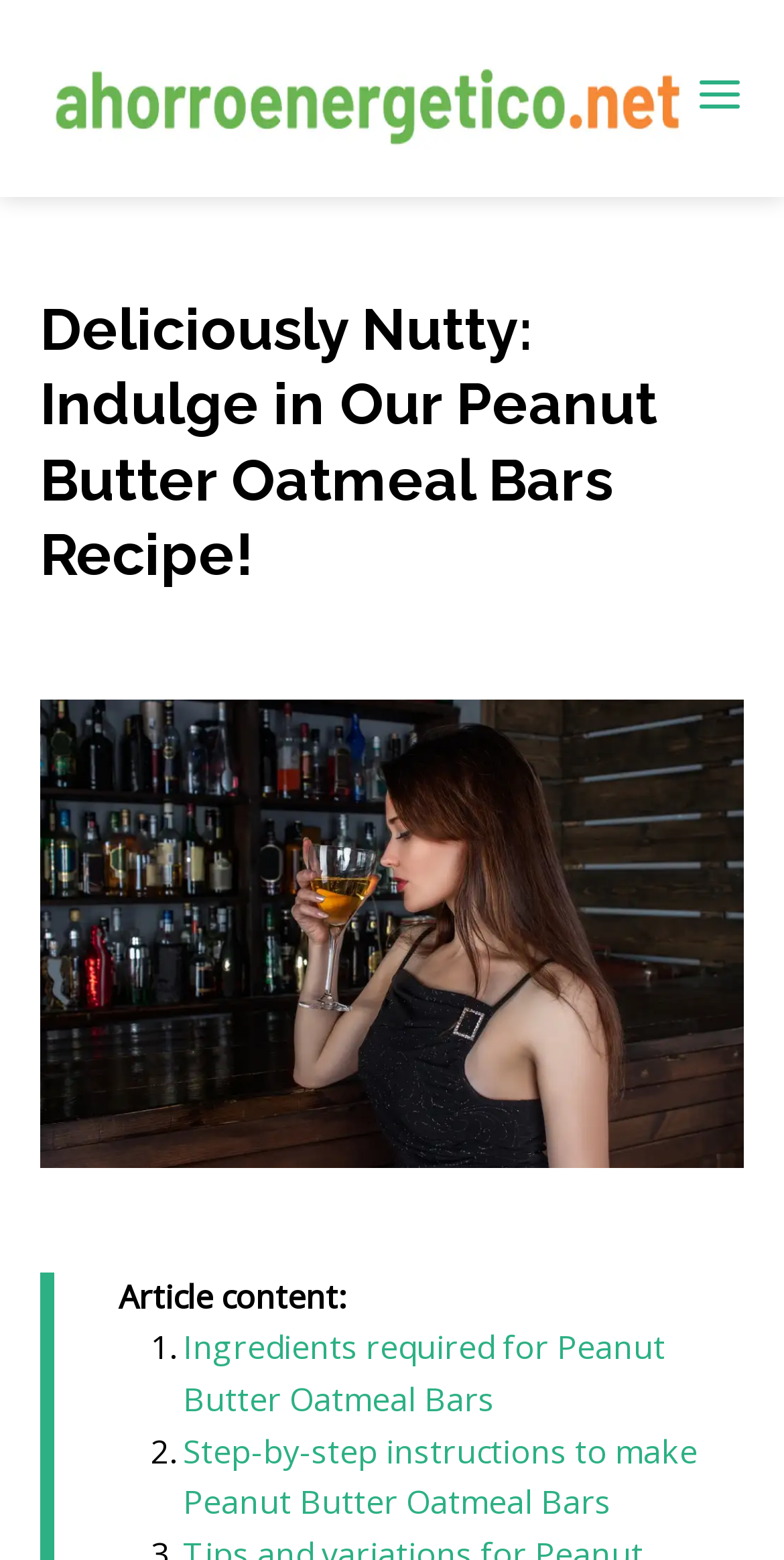Provide the bounding box coordinates, formatted as (top-left x, top-left y, bottom-right x, bottom-right y), with all values being floating point numbers between 0 and 1. Identify the bounding box of the UI element that matches the description: alt="ahorroenergetico.net"

[0.051, 0.047, 0.887, 0.075]